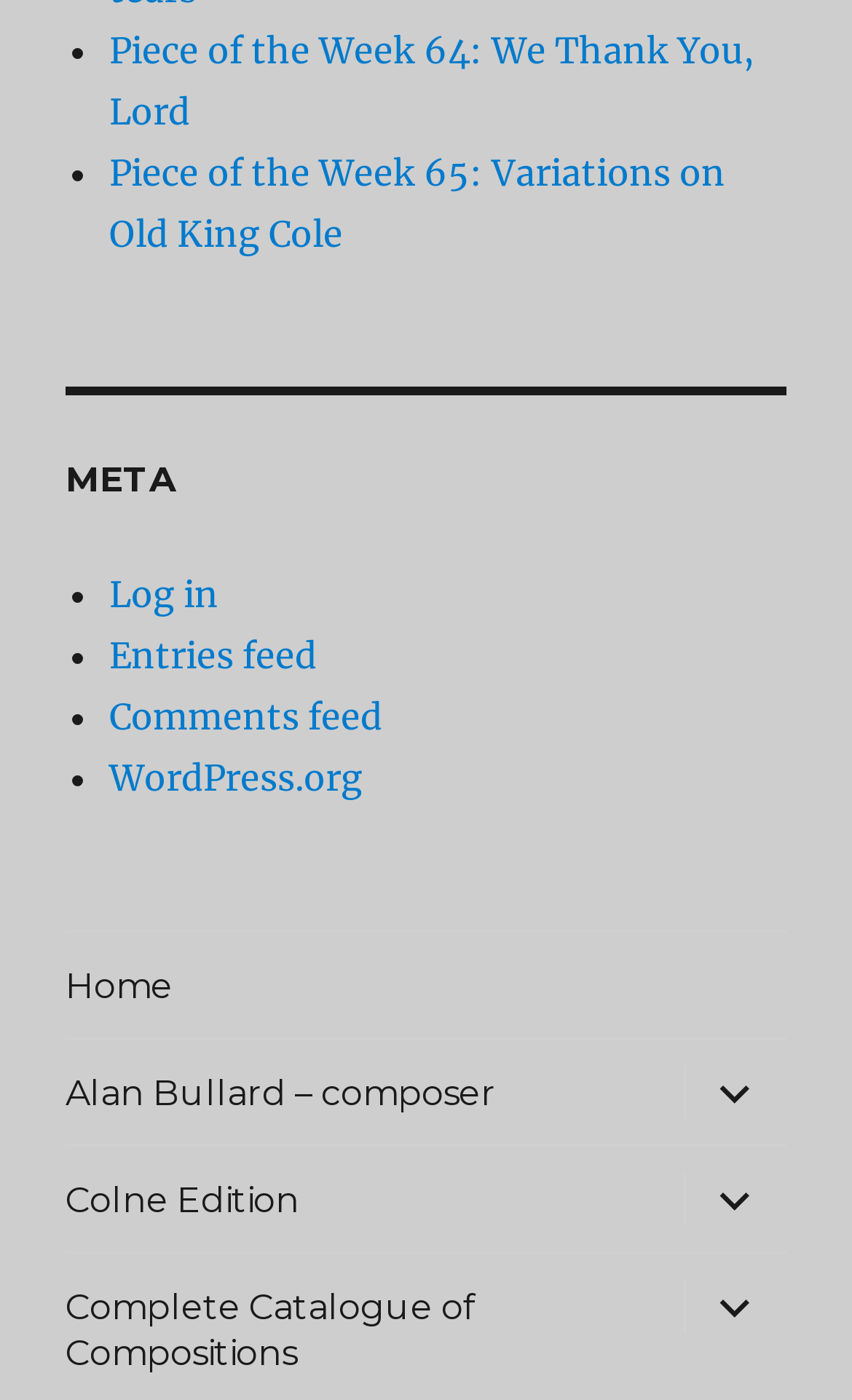Locate the bounding box coordinates of the element you need to click to accomplish the task described by this instruction: "Expand child menu".

[0.8, 0.743, 0.923, 0.818]